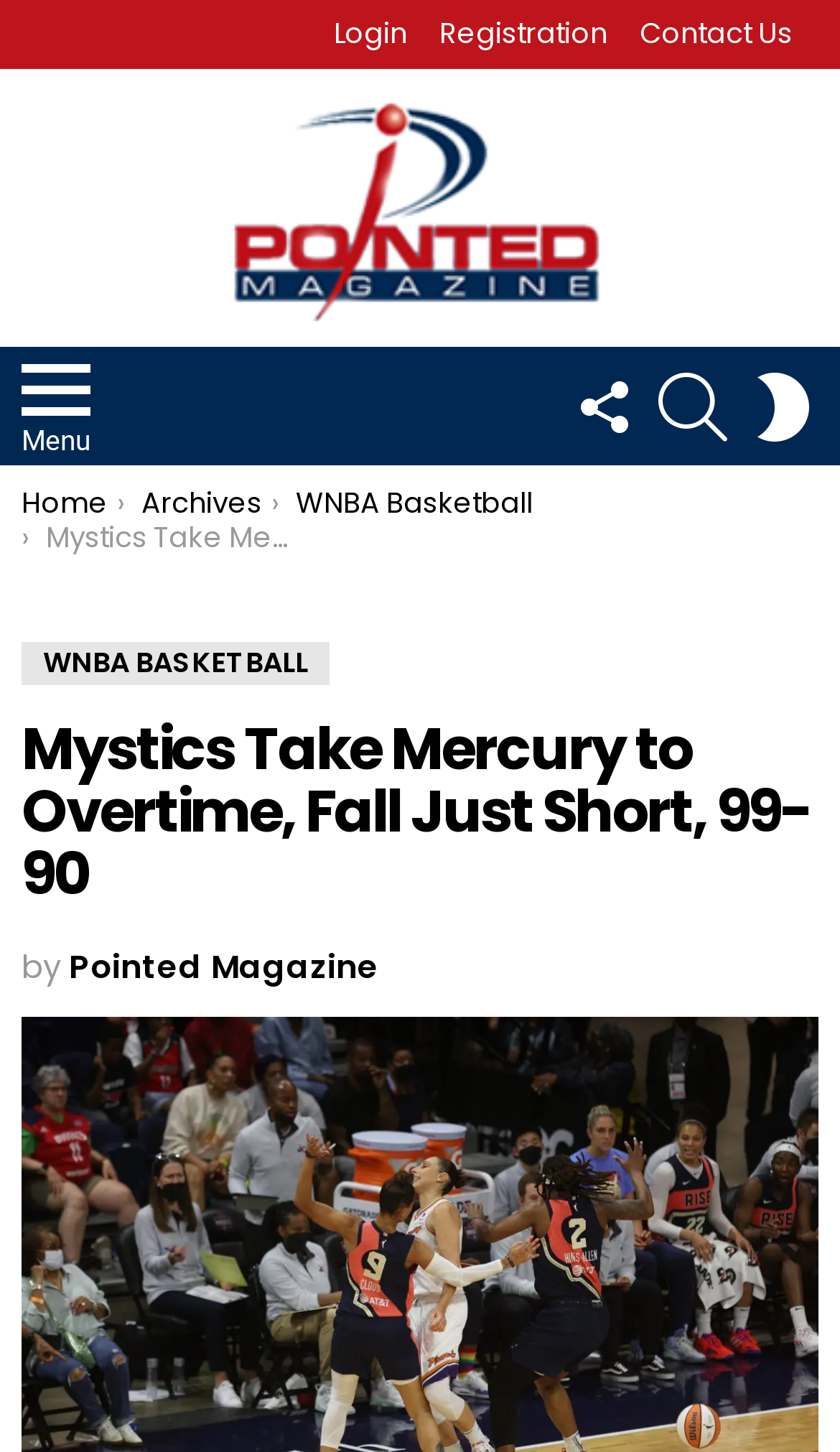Pinpoint the bounding box coordinates of the element to be clicked to execute the instruction: "visit the home page".

[0.026, 0.332, 0.128, 0.361]